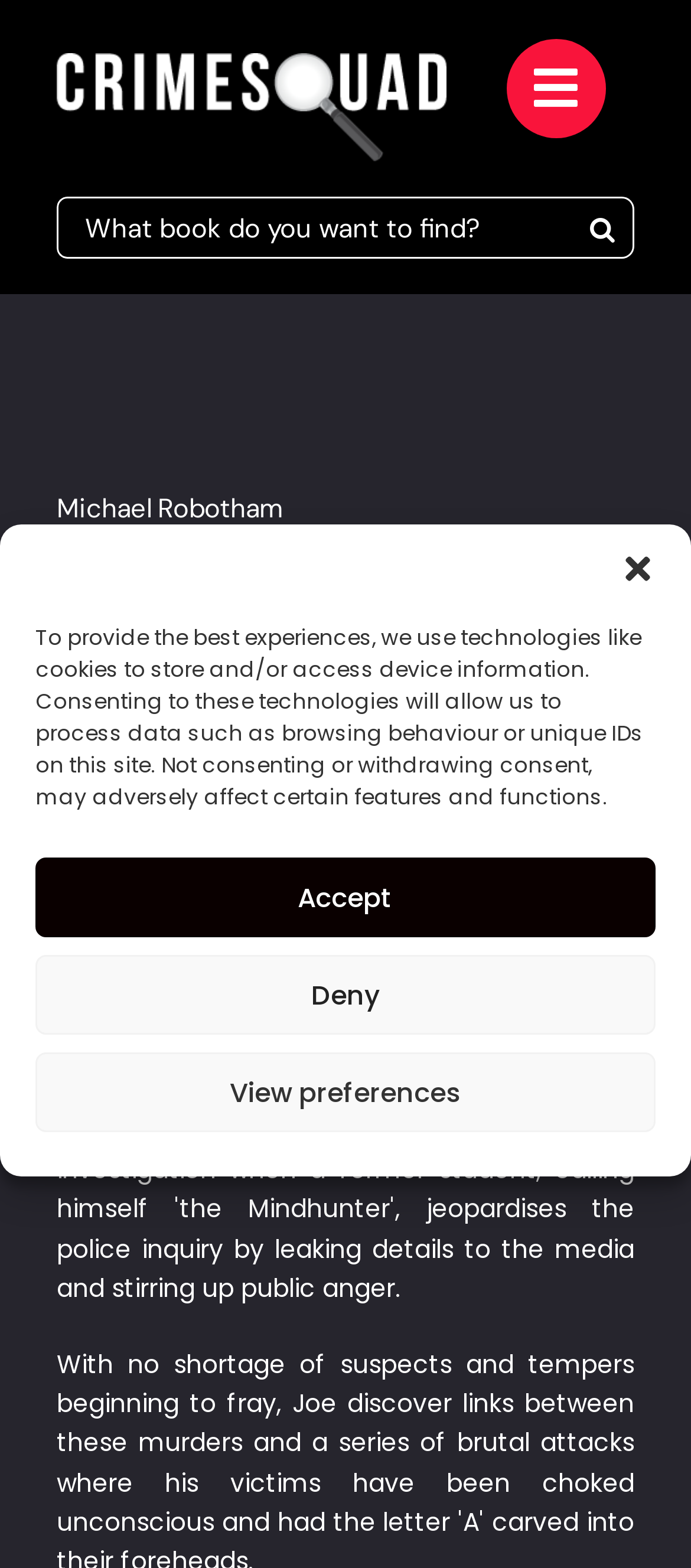Identify the bounding box coordinates for the region of the element that should be clicked to carry out the instruction: "View Michael Robotham's page". The bounding box coordinates should be four float numbers between 0 and 1, i.e., [left, top, right, bottom].

[0.082, 0.313, 0.918, 0.337]